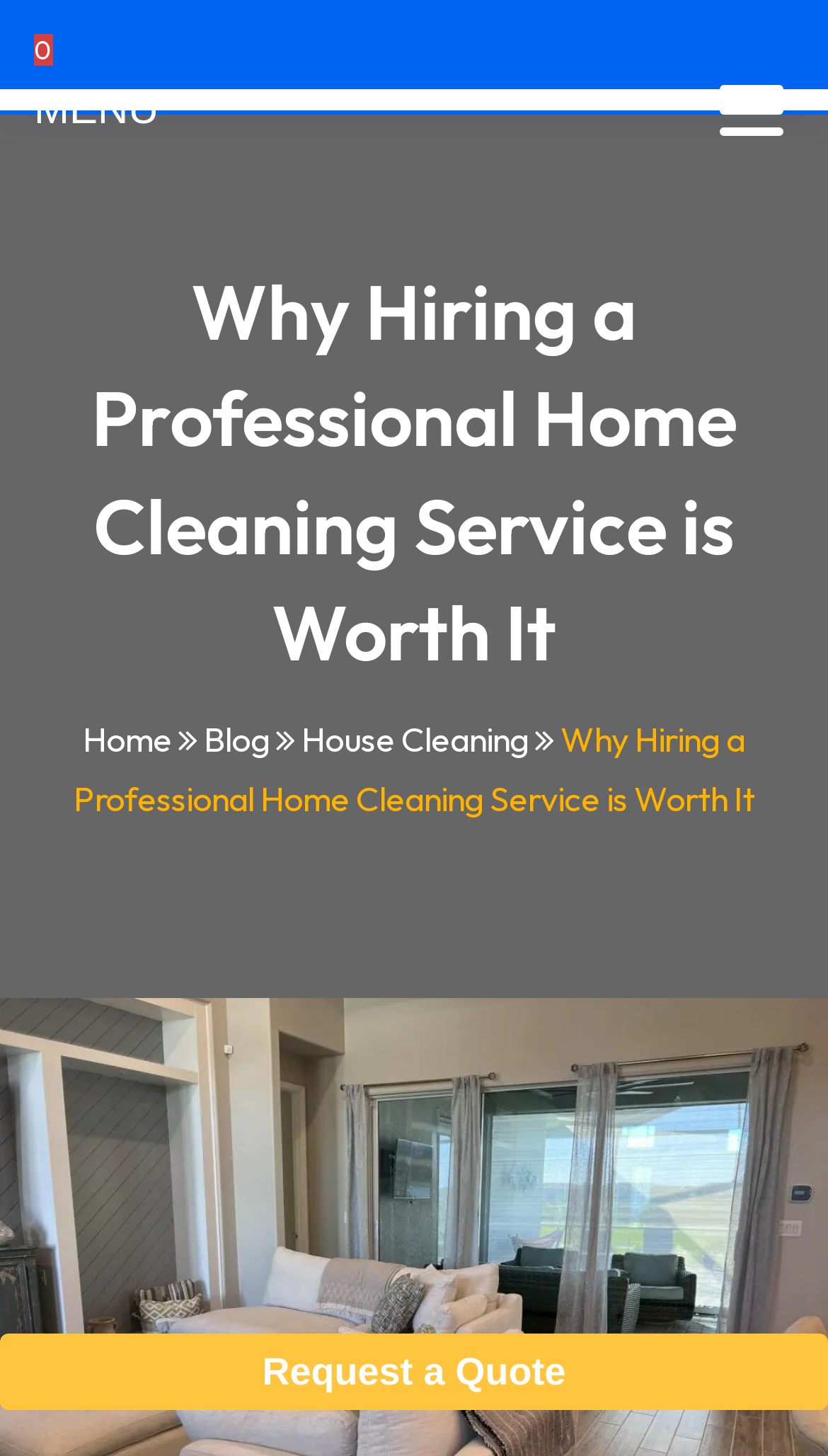Using the description "House Cleaning", locate and provide the bounding box of the UI element.

[0.364, 0.492, 0.638, 0.521]